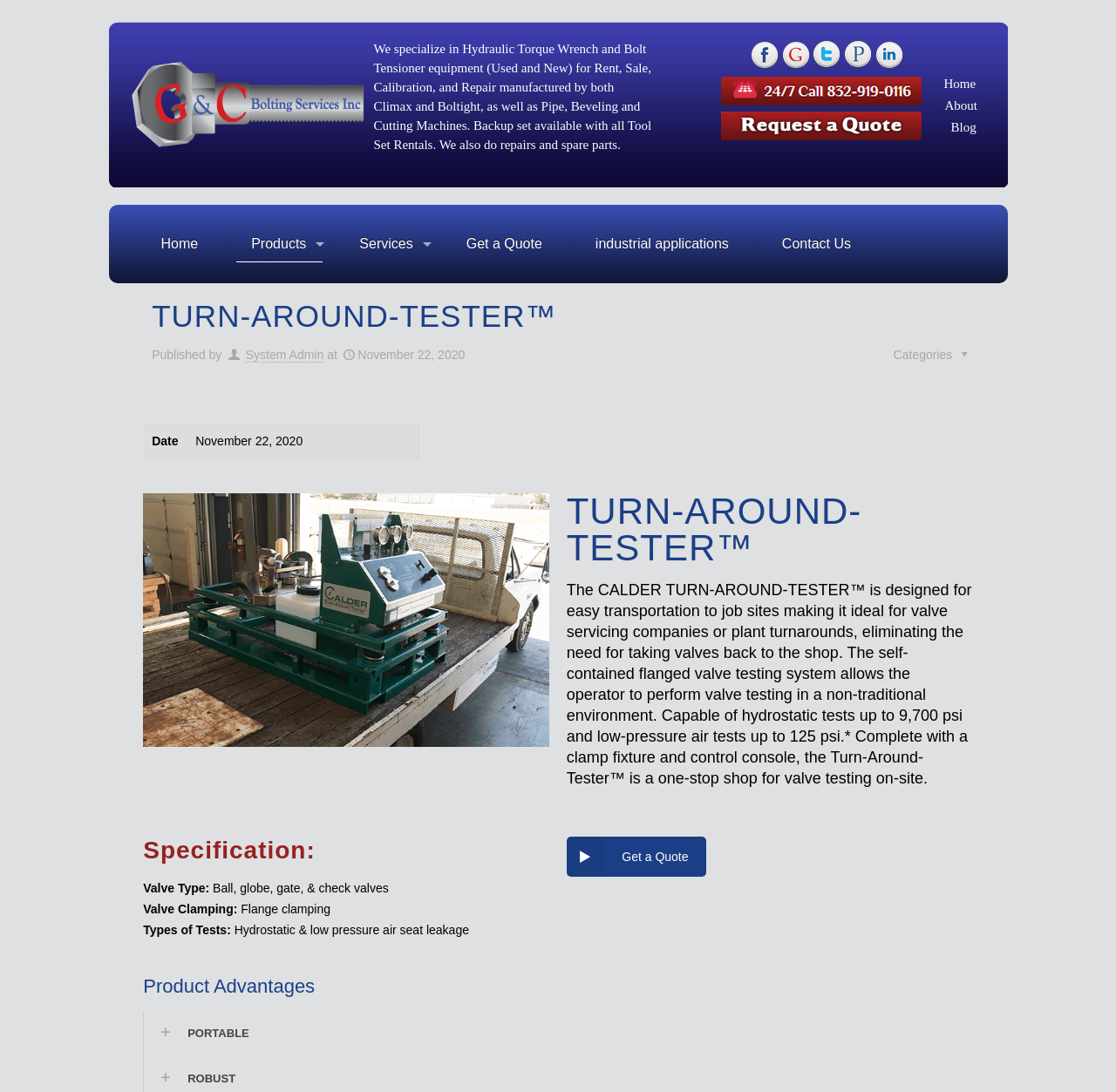Given the description "industrial applications", provide the bounding box coordinates of the corresponding UI element.

[0.51, 0.188, 0.677, 0.259]